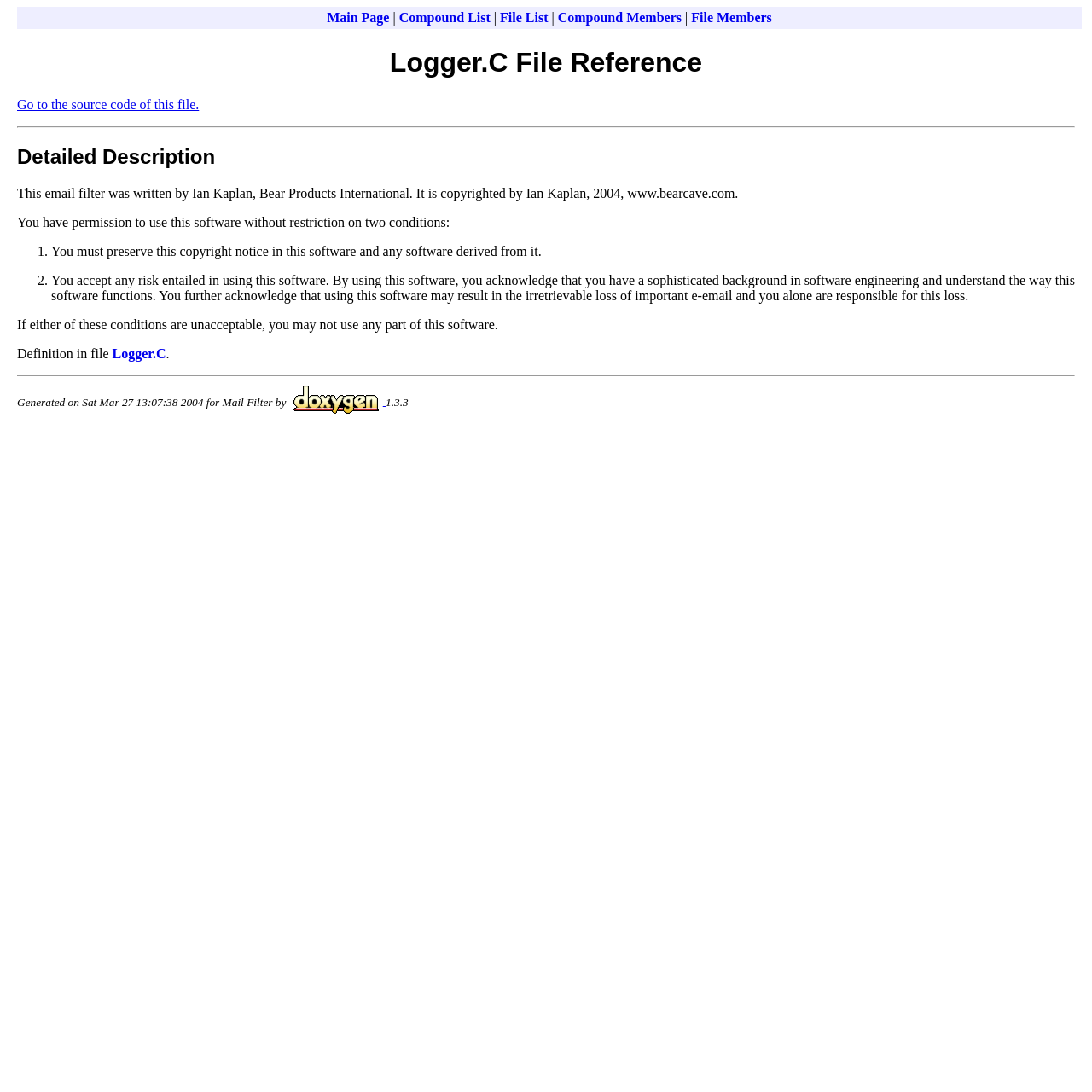Return the bounding box coordinates of the UI element that corresponds to this description: "Compound List". The coordinates must be given as four float numbers in the range of 0 and 1, [left, top, right, bottom].

[0.365, 0.009, 0.449, 0.023]